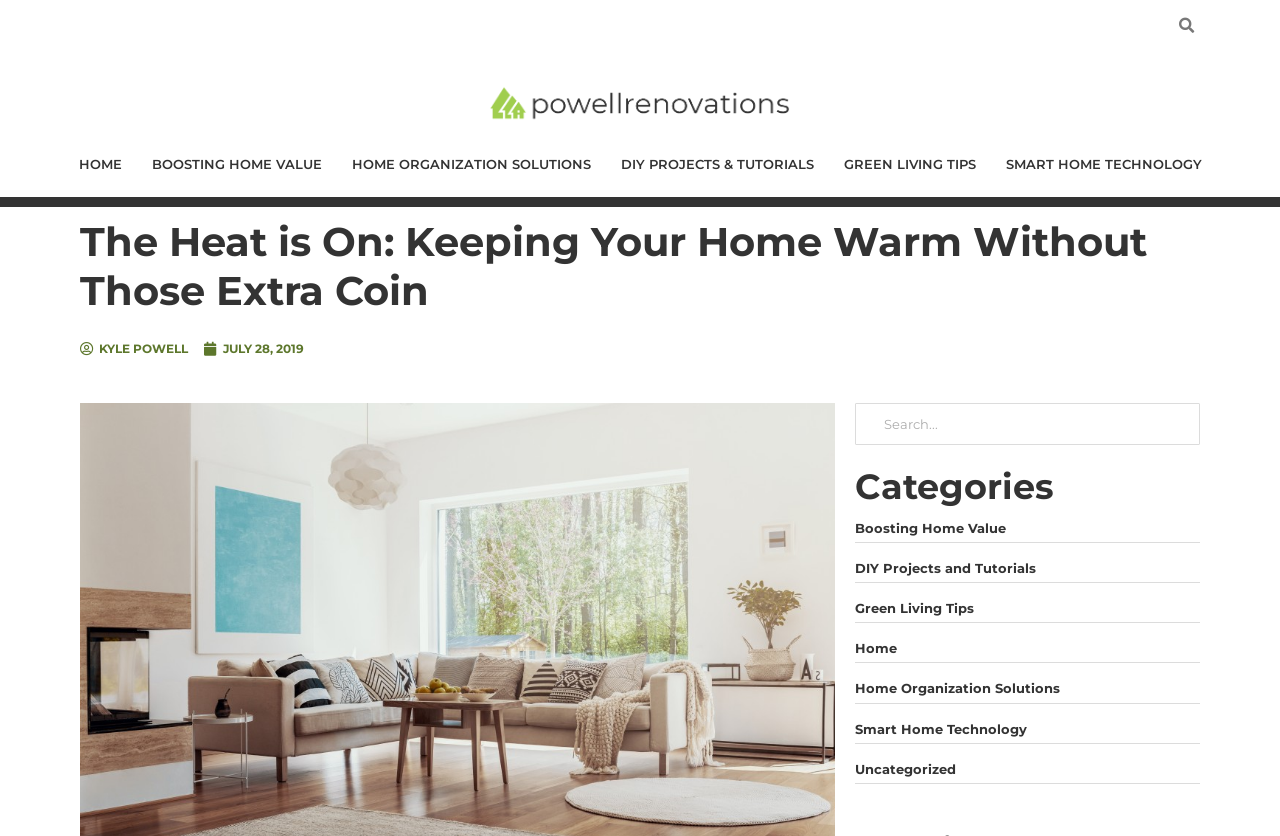Locate the bounding box of the UI element with the following description: "Home Organization Solutions".

[0.263, 0.169, 0.473, 0.224]